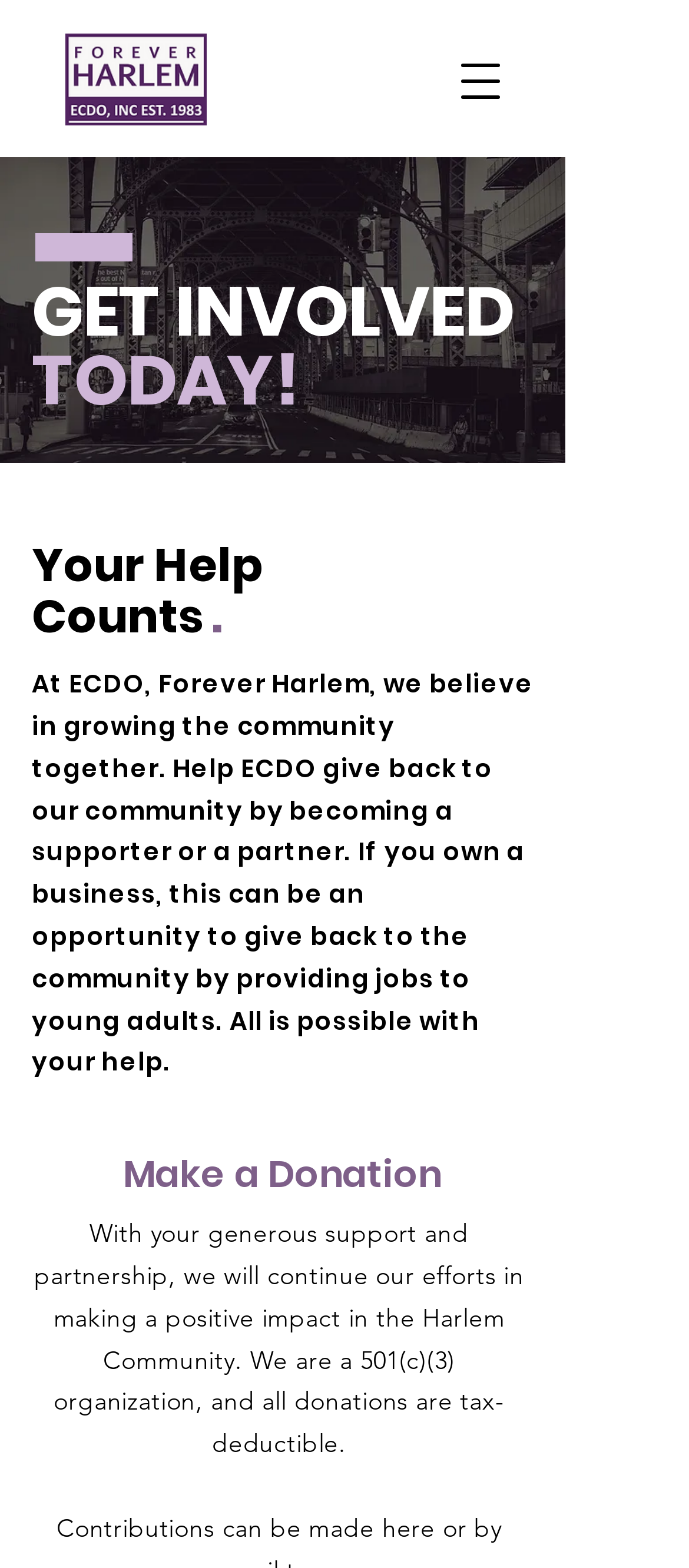Given the element description: "aria-label="Open navigation menu"", predict the bounding box coordinates of this UI element. The coordinates must be four float numbers between 0 and 1, given as [left, top, right, bottom].

[0.633, 0.024, 0.762, 0.08]